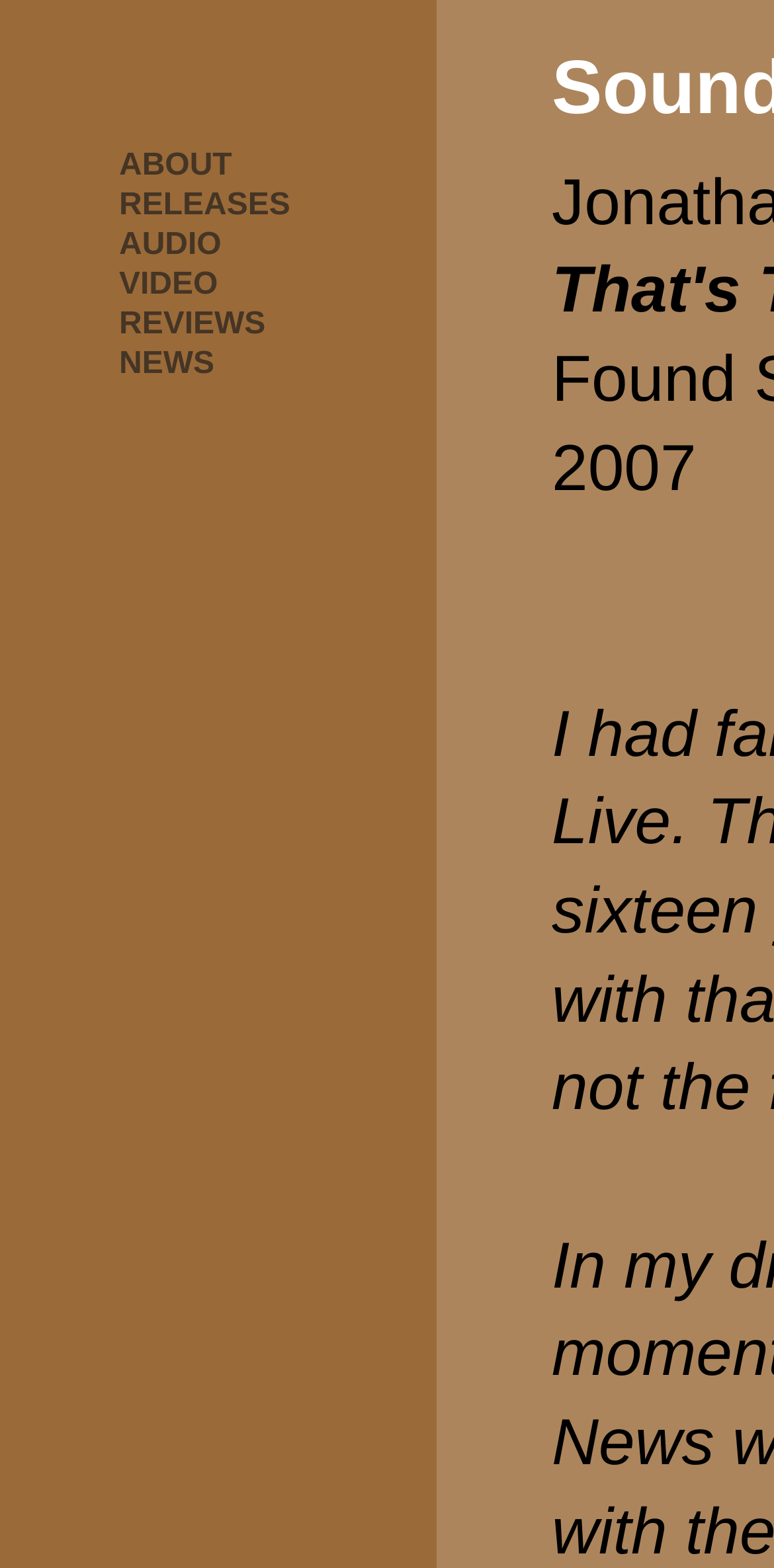Predict the bounding box of the UI element that fits this description: "REVIEWS".

[0.154, 0.196, 0.343, 0.218]